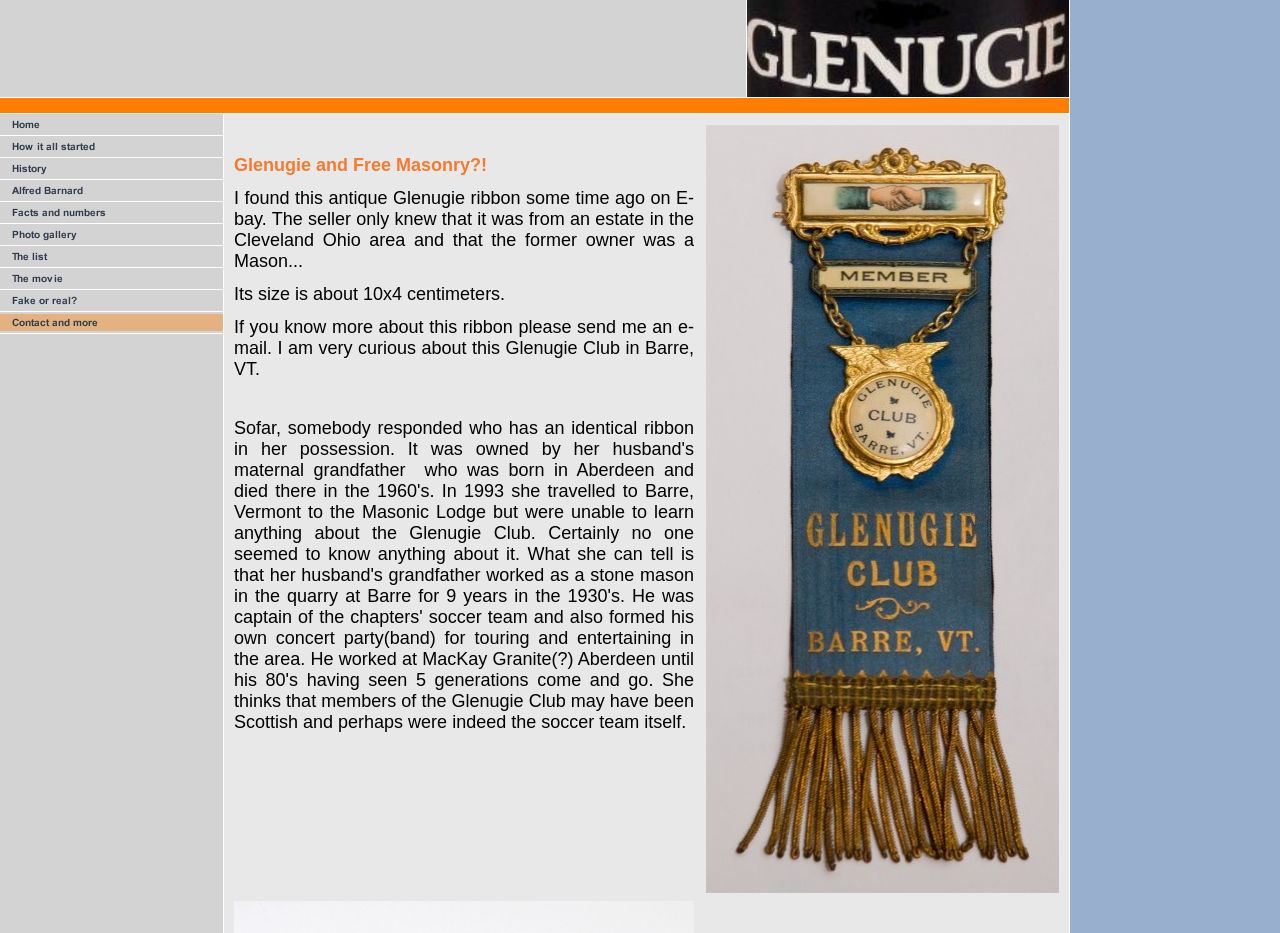Calculate the bounding box coordinates for the UI element based on the following description: "alt="The movie" name="menuimg8672310" title="The movie"". Ensure the coordinates are four float numbers between 0 and 1, i.e., [left, top, right, bottom].

[0.0, 0.299, 0.174, 0.314]